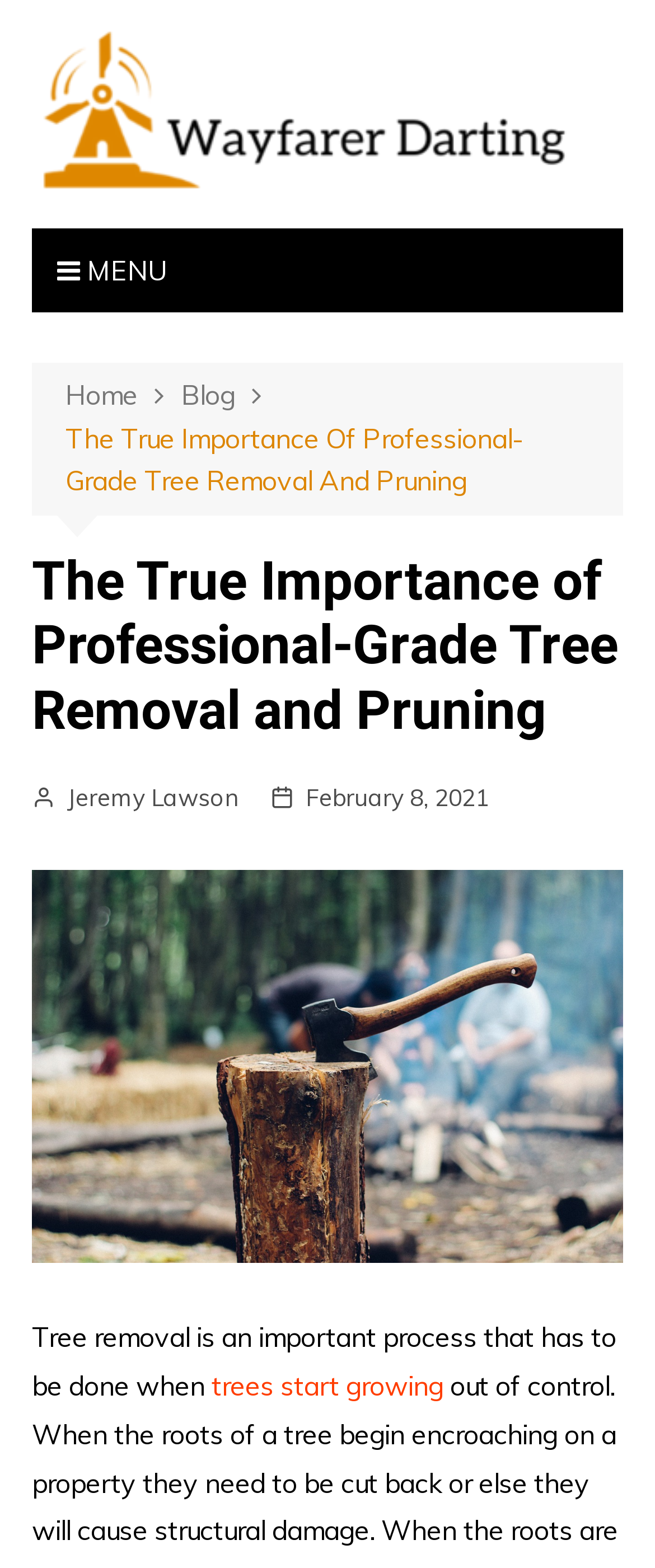Summarize the webpage in an elaborate manner.

The webpage is about the importance of professional-grade tree removal and pruning. At the top left, there is a logo of "Wayfarer Darting" which is also a link, accompanied by a navigation menu with a "MENU" icon. Below the logo, there is a breadcrumb navigation bar with links to "Home", "Blog", and the current page "The True Importance Of Professional-Grade Tree Removal And Pruning".

The main content of the webpage starts with a heading that matches the title of the webpage. Below the heading, there are links to the author "Jeremy Lawson" and the publication date "February 8, 2021". 

To the right of the author and date information, there is a large image related to tree removal and pruning. Below the image, there is a paragraph of text that starts with "Tree removal is an important process that has to be done when" and continues with a link to "trees start growing". 

At the bottom of the page, there is another link to the same article title "The True Importance of Professional-Grade Tree Removal and Pruning".